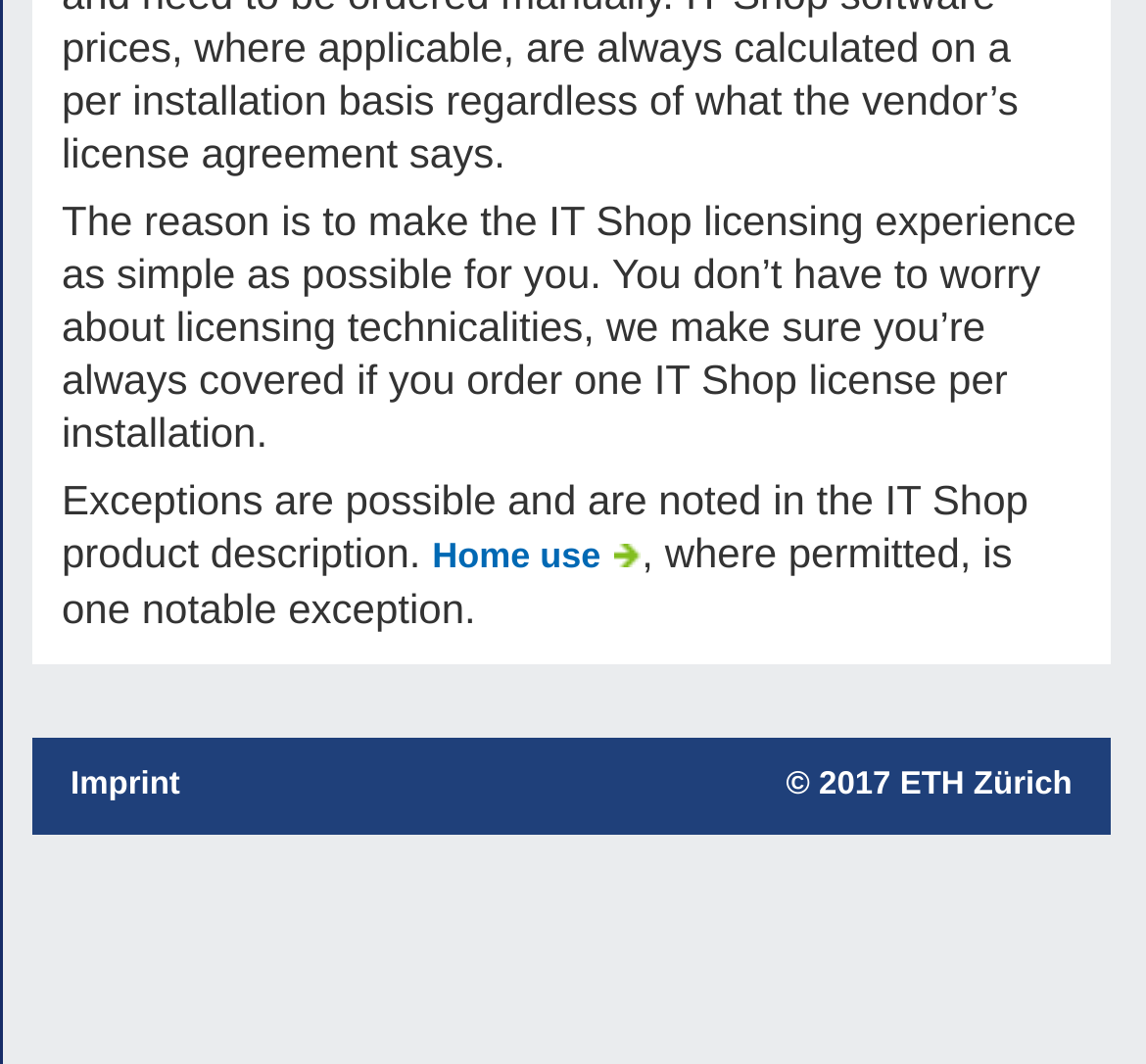Please determine the bounding box of the UI element that matches this description: Imprint. The coordinates should be given as (top-left x, top-left y, bottom-right x, bottom-right y), with all values between 0 and 1.

[0.062, 0.721, 0.157, 0.754]